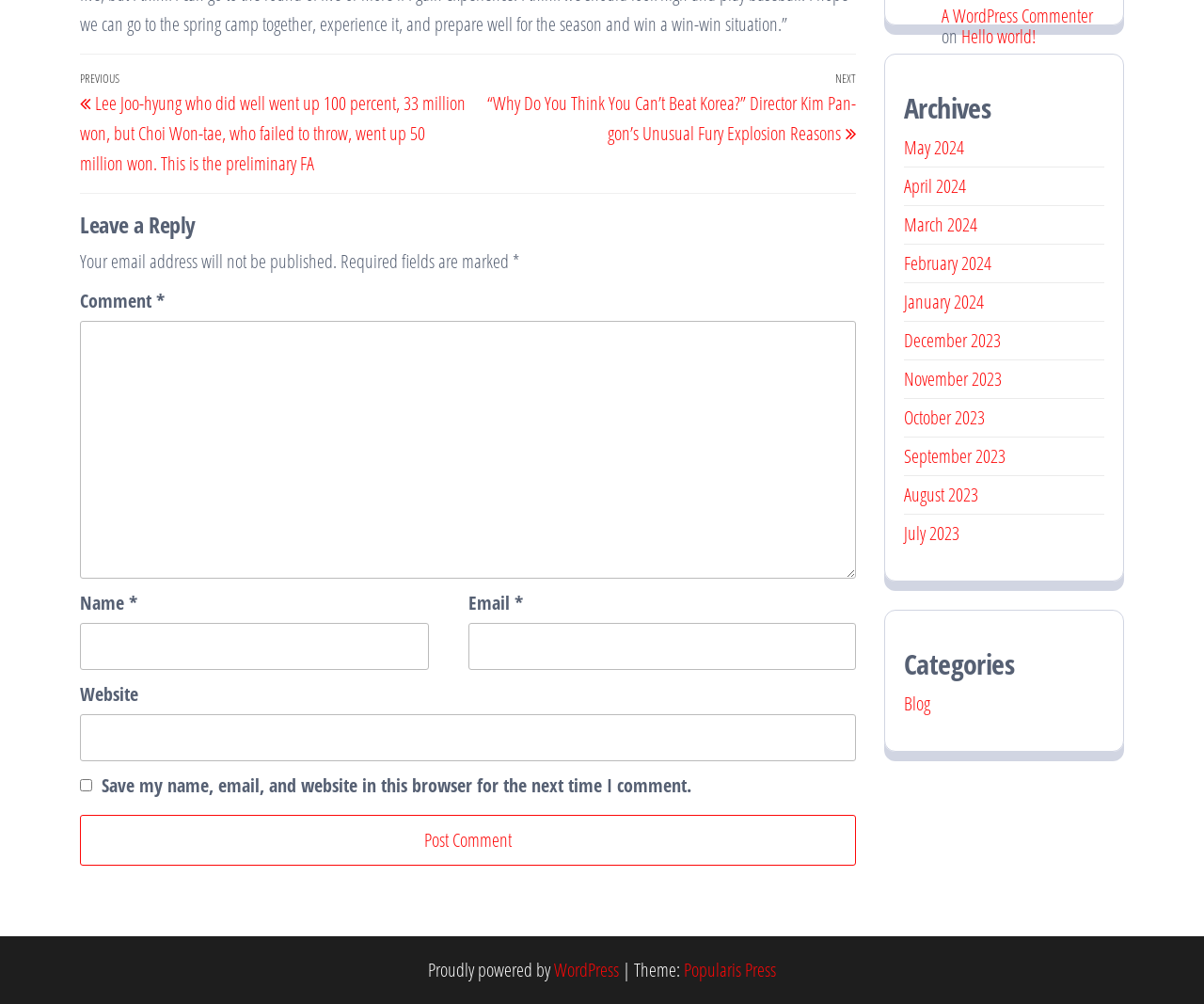Refer to the image and offer a detailed explanation in response to the question: What is the theme of the website?

The footer section of the webpage contains a link to 'Popularis Press', which is labeled as the theme of the website, indicating that it is the design template used for the site.